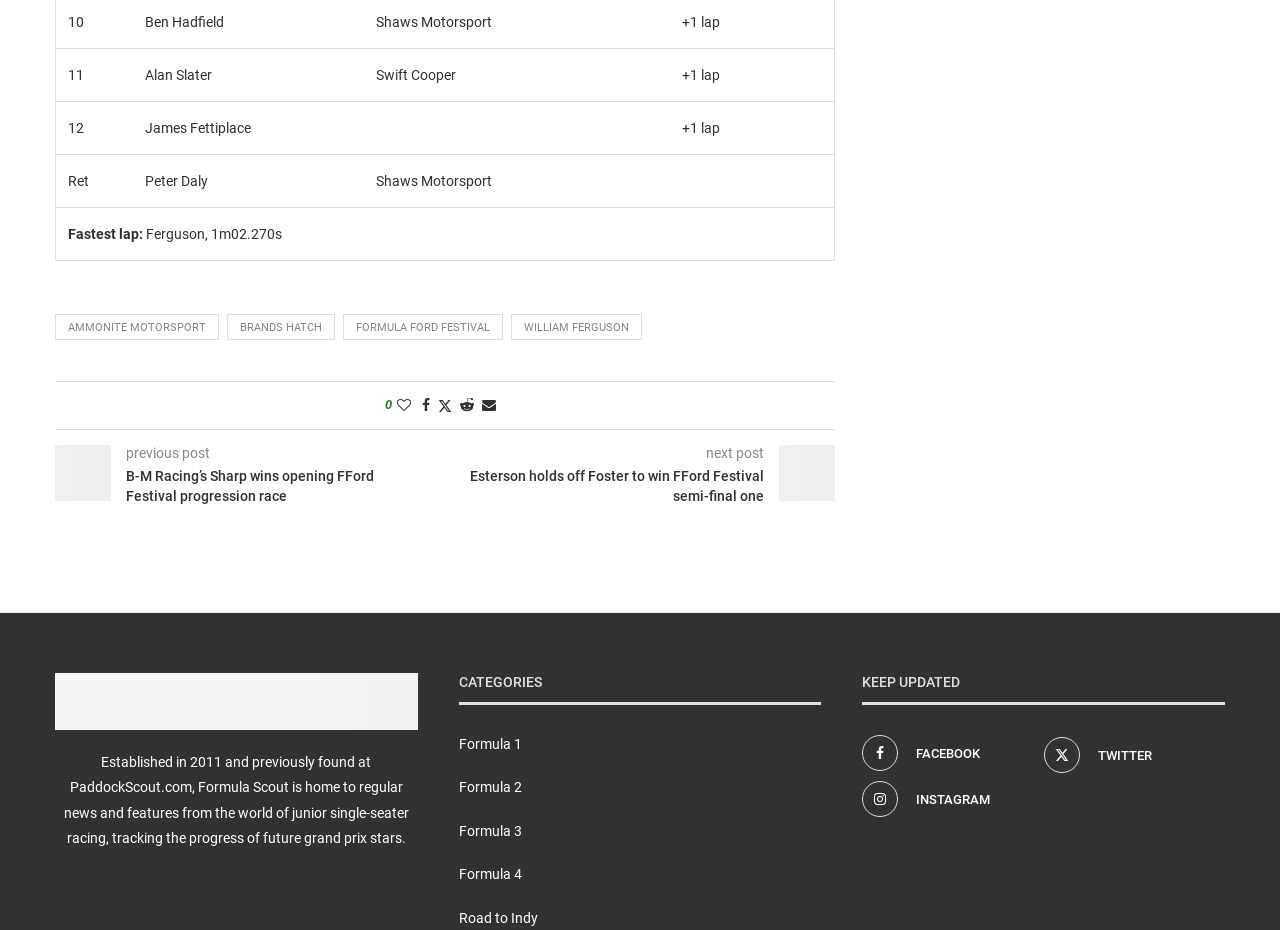How many grid cells are in the first row? Observe the screenshot and provide a one-word or short phrase answer.

4